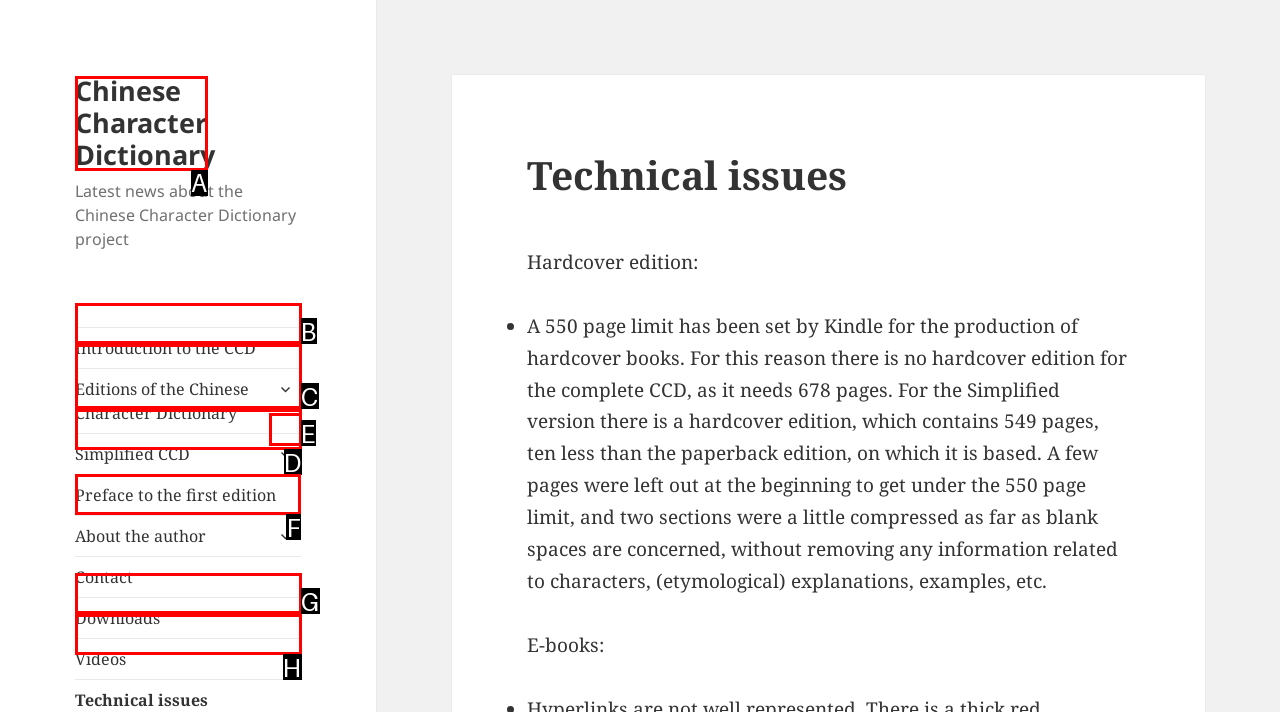Which HTML element should be clicked to complete the following task: Get Information on COVID-19?
Answer with the letter corresponding to the correct choice.

None